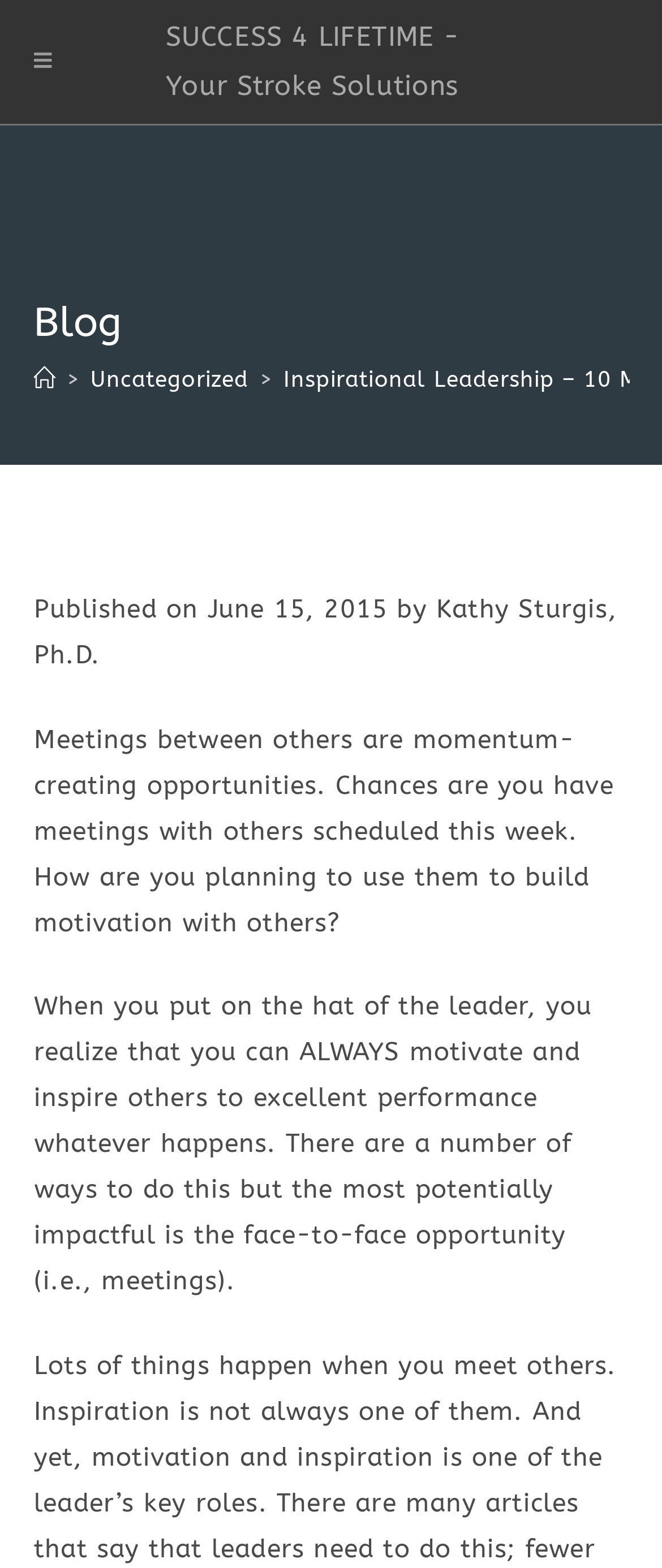What is the category of the current blog post?
Give a one-word or short-phrase answer derived from the screenshot.

Uncategorized